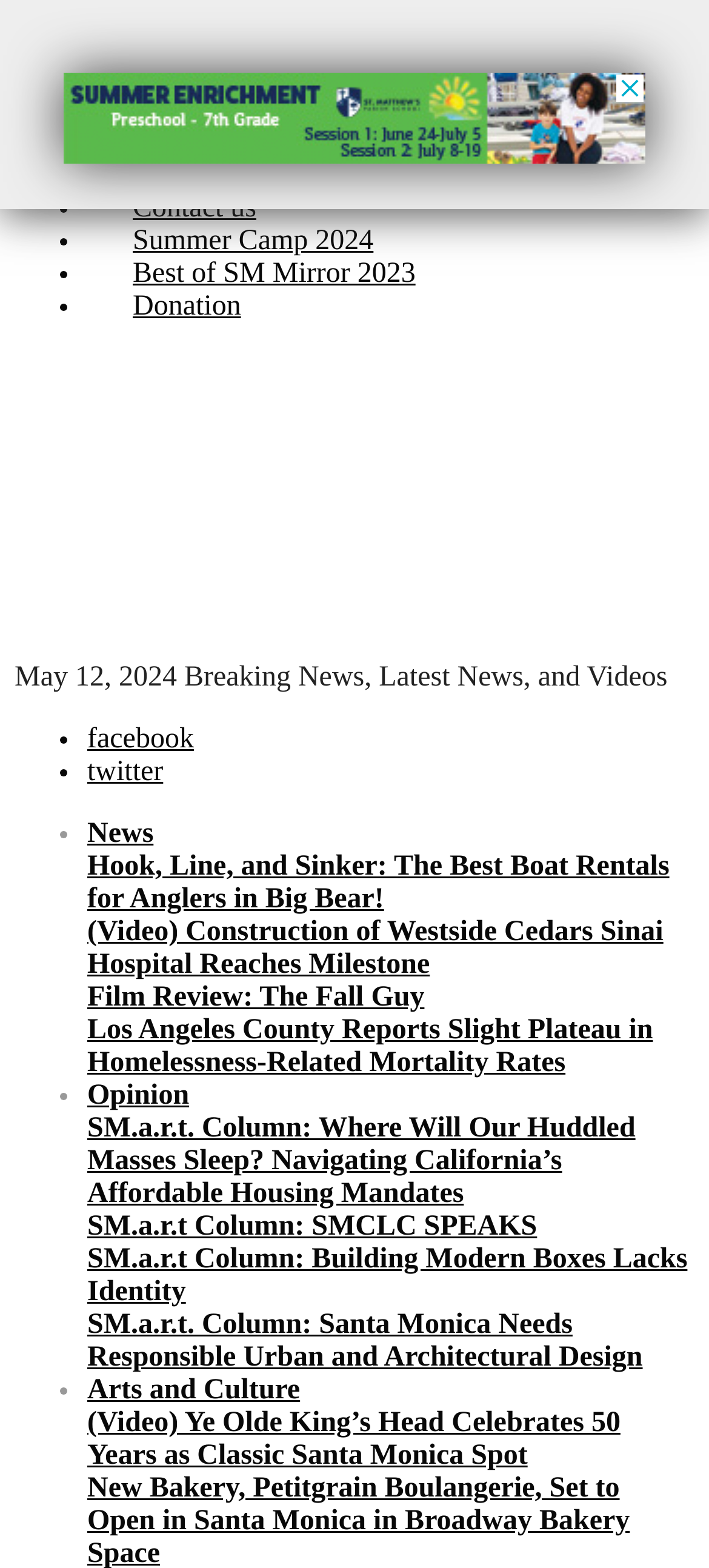Can you find and provide the main heading text of this webpage?

Water Lines Underneath Expo Row In Santa Monica To Be Relocated: